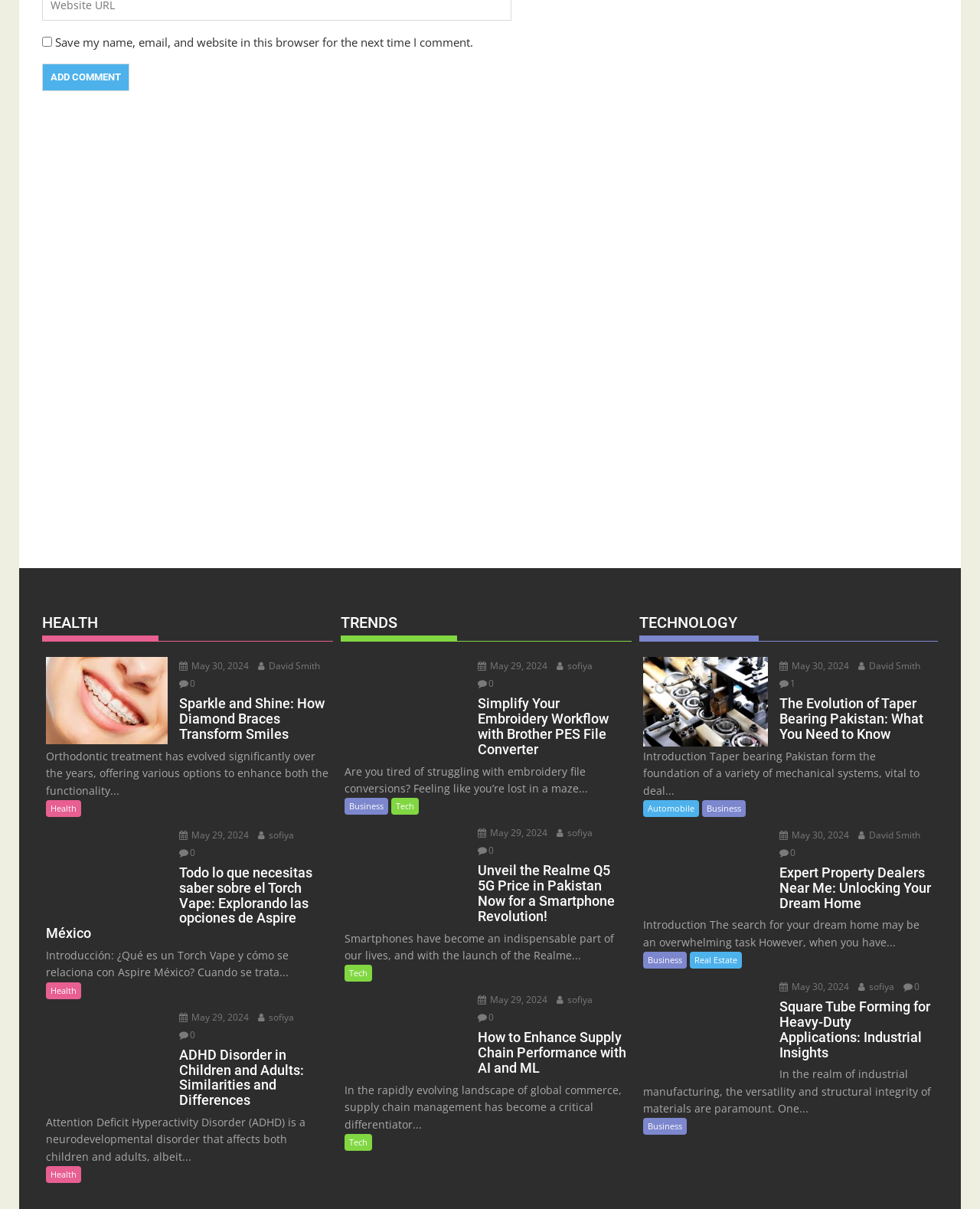Find the bounding box coordinates for the element that must be clicked to complete the instruction: "Read about Auto Insurance Guides & Tips". The coordinates should be four float numbers between 0 and 1, indicated as [left, top, right, bottom].

None